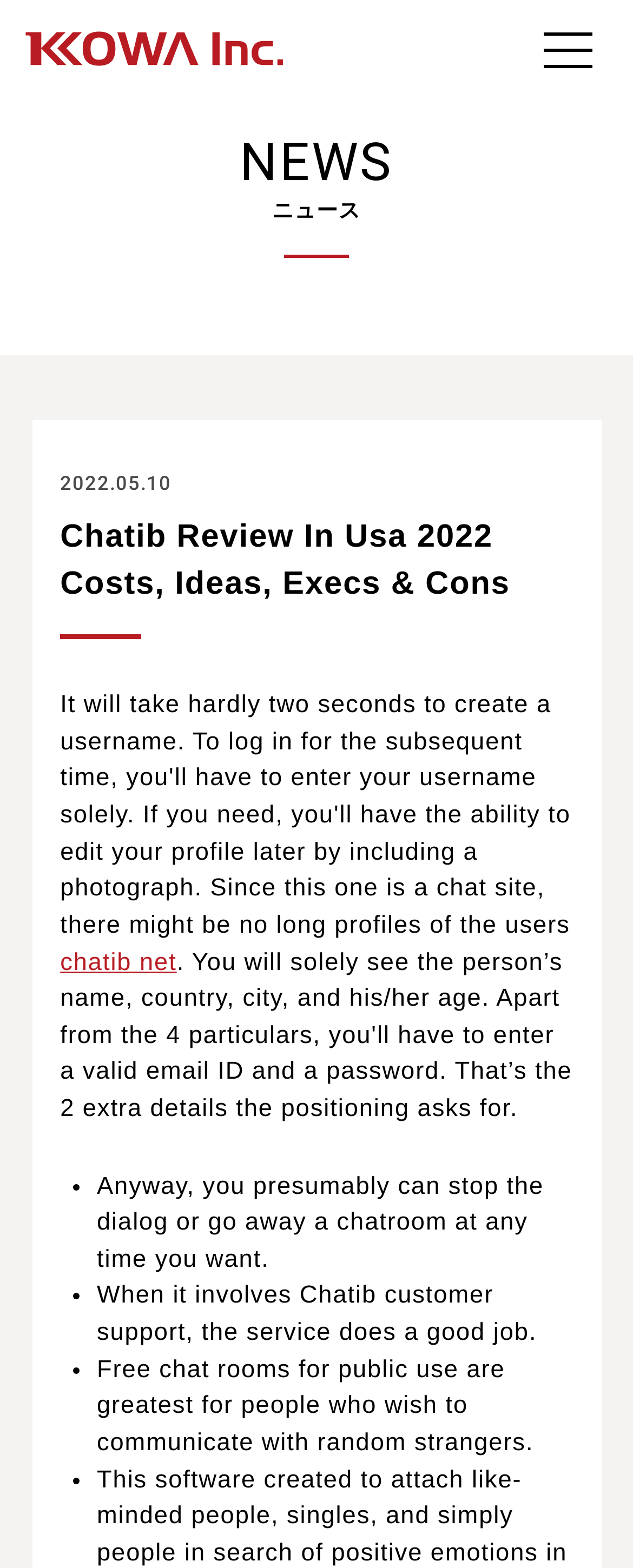What is the date mentioned in the news section?
Provide a detailed and well-explained answer to the question.

I found the date by looking at the time element in the news section, which is located at [0.095, 0.299, 0.905, 0.328] and has a child element with the text '2022.05.10'.